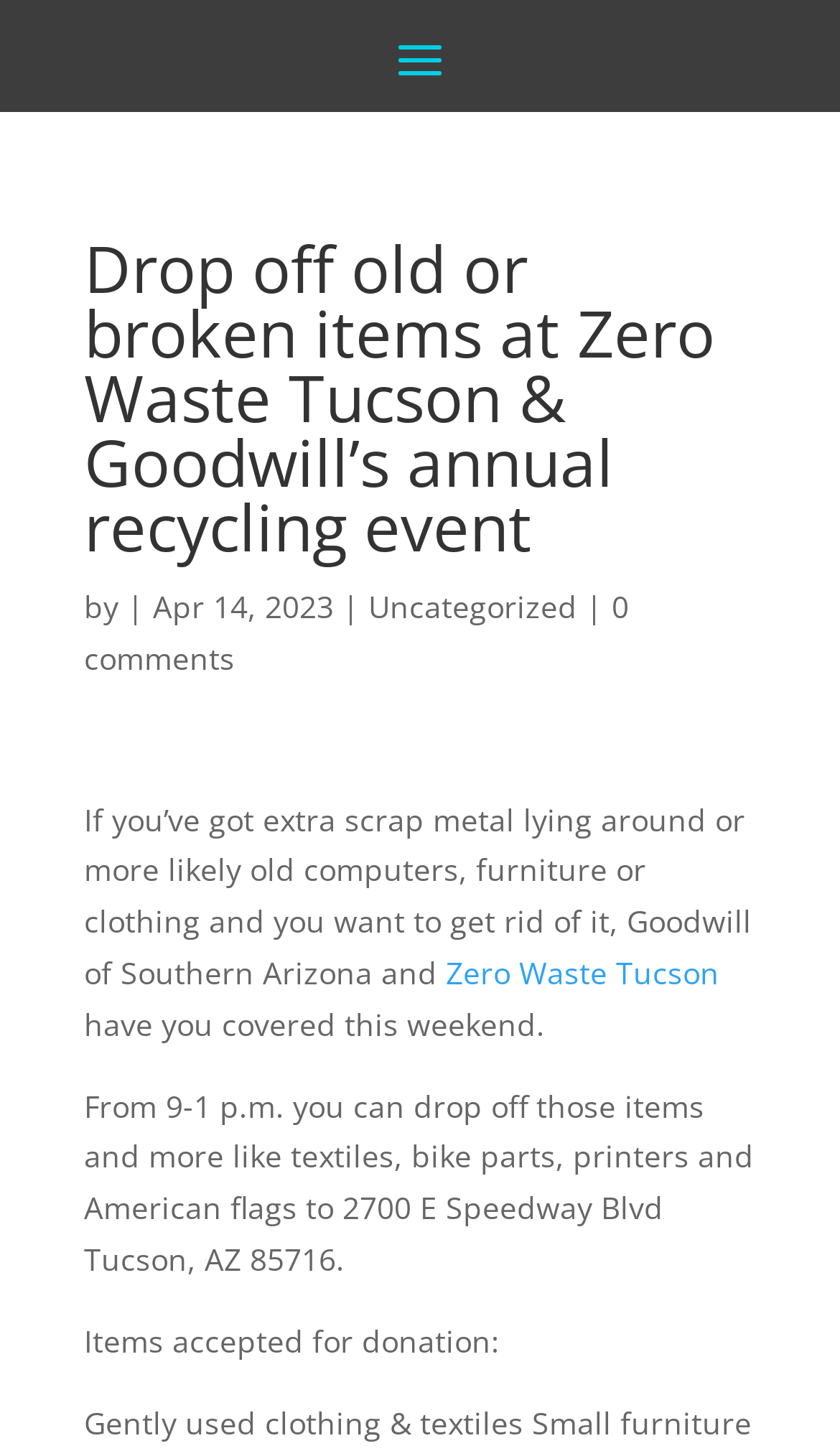Find the bounding box coordinates for the HTML element specified by: "Zero Waste Tucson".

[0.531, 0.656, 0.856, 0.684]